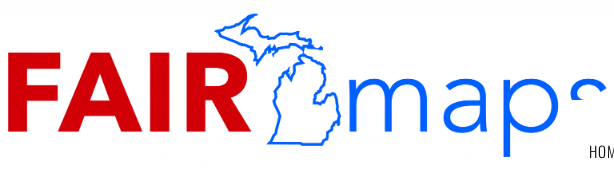What is the purpose of 'FAIR Maps'?
Give a comprehensive and detailed explanation for the question.

The overall design of the logo embodies a commitment to promoting equitable voting practices and transparency in the electoral process, which implies that the purpose of 'FAIR Maps' is to ensure fair and independent redistricting efforts.